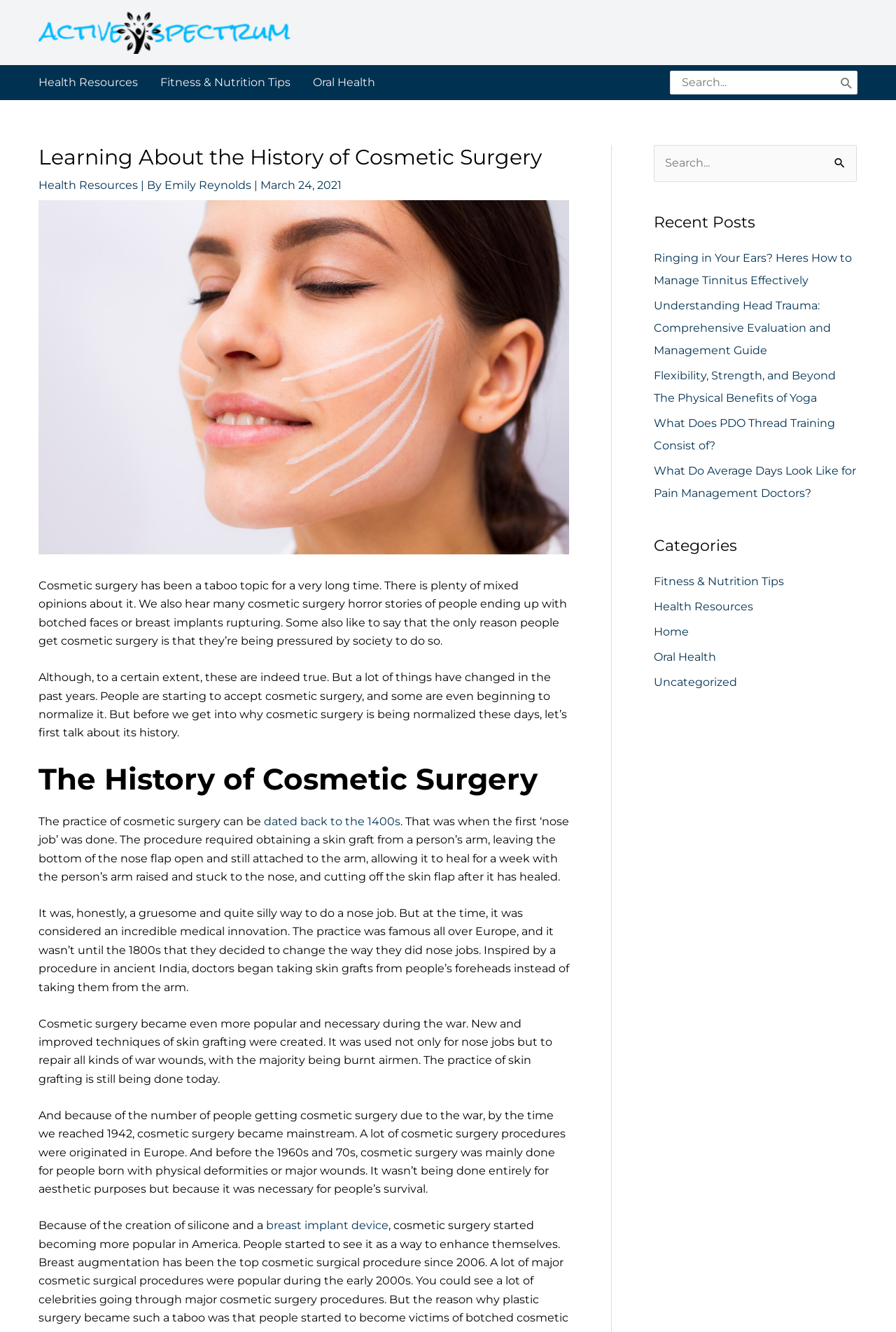Determine and generate the text content of the webpage's headline.

Learning About the History of Cosmetic Surgery